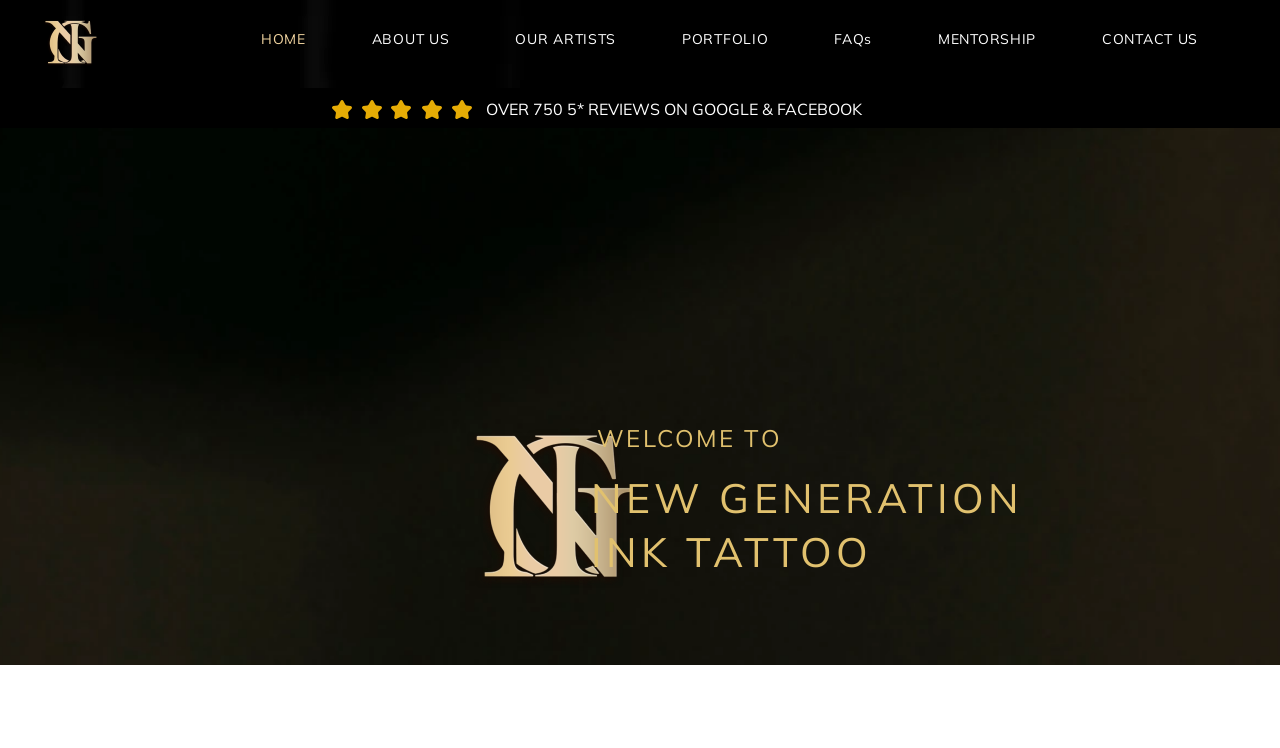What is the name of the tattoo studio?
Answer briefly with a single word or phrase based on the image.

New Generation Ink Tattoo